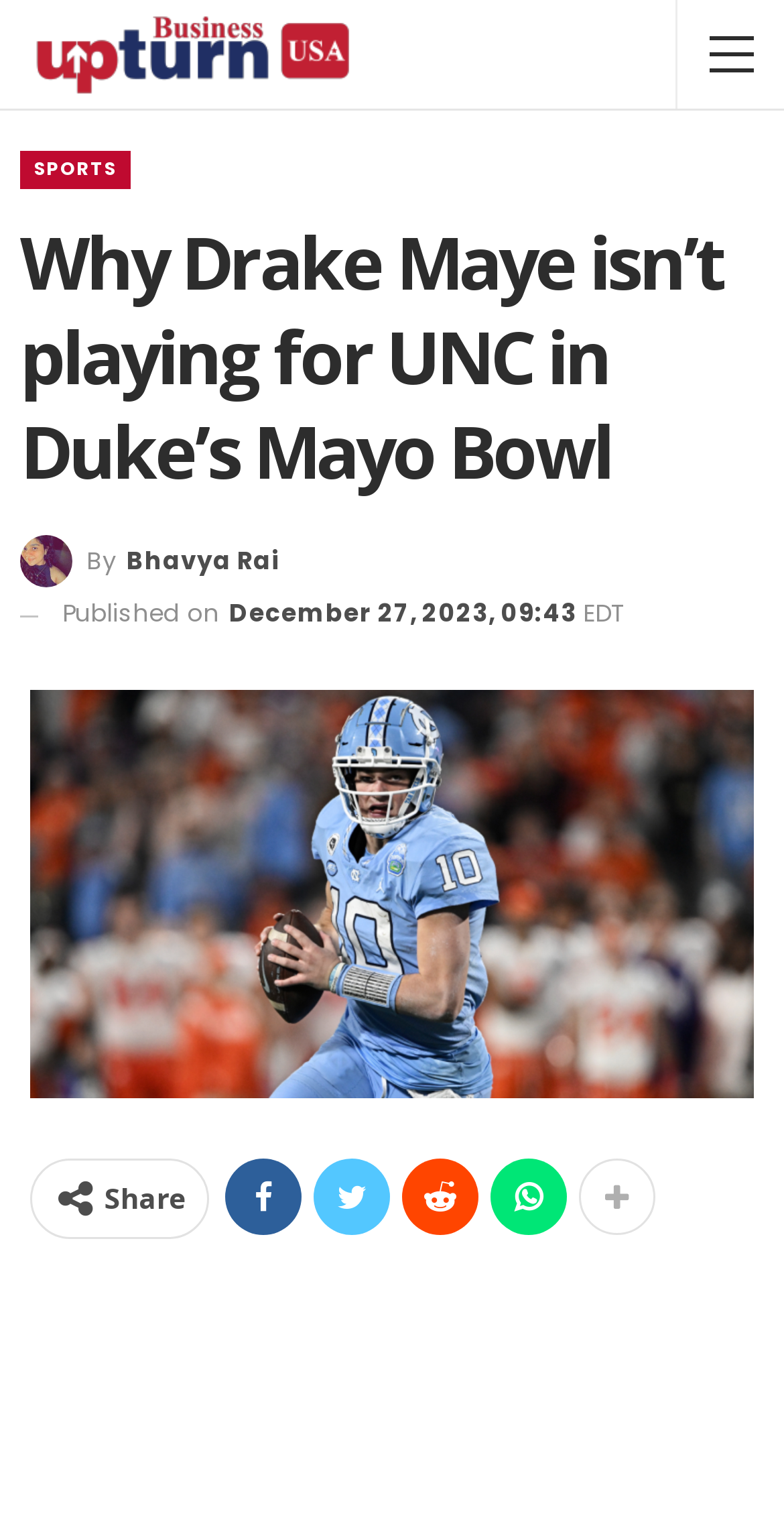Given the following UI element description: "Sports", find the bounding box coordinates in the webpage screenshot.

[0.026, 0.099, 0.167, 0.124]